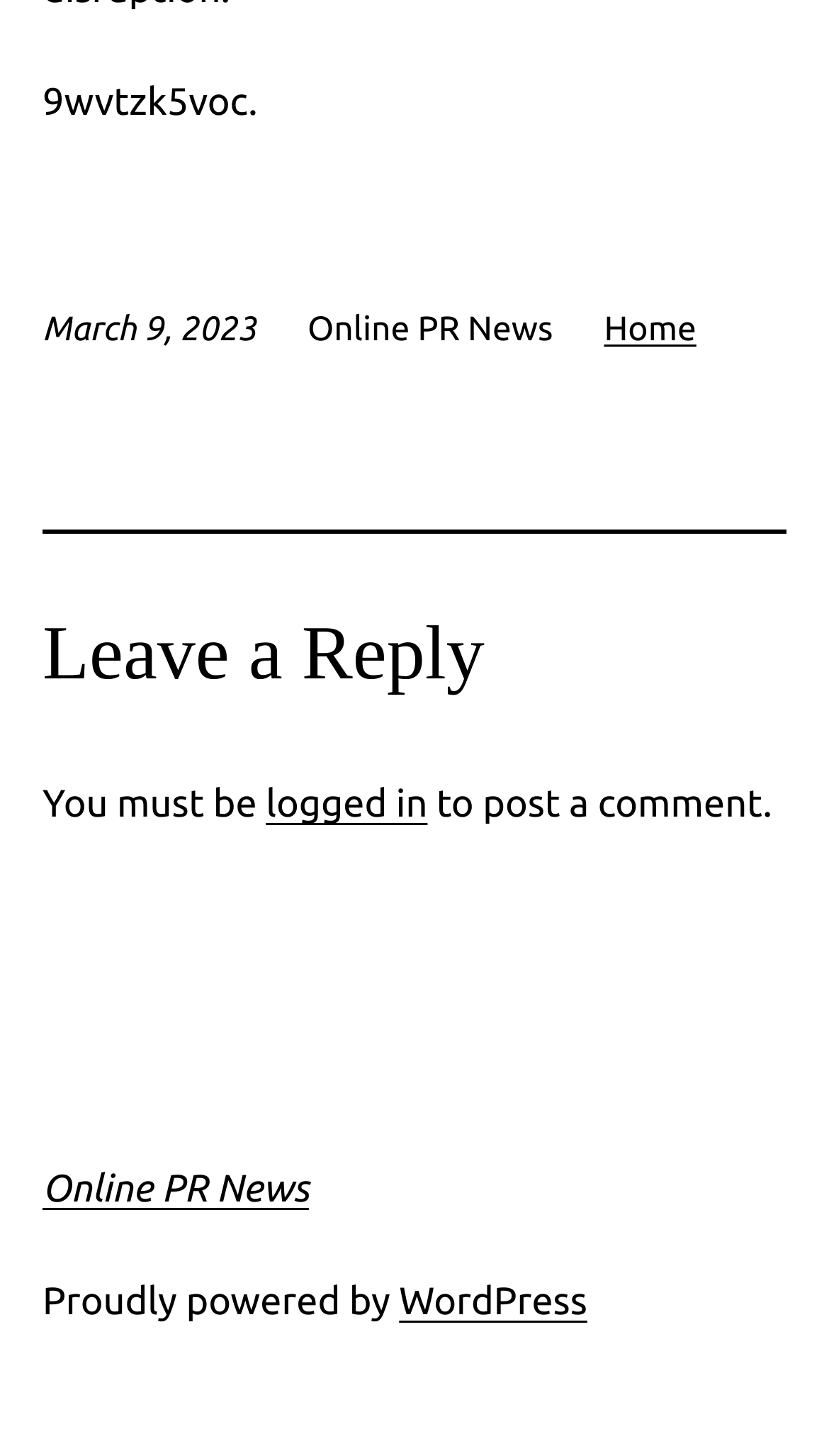Using the element description provided, determine the bounding box coordinates in the format (top-left x, top-left y, bottom-right x, bottom-right y). Ensure that all values are floating point numbers between 0 and 1. Element description: Online PR News

[0.051, 0.802, 0.373, 0.831]